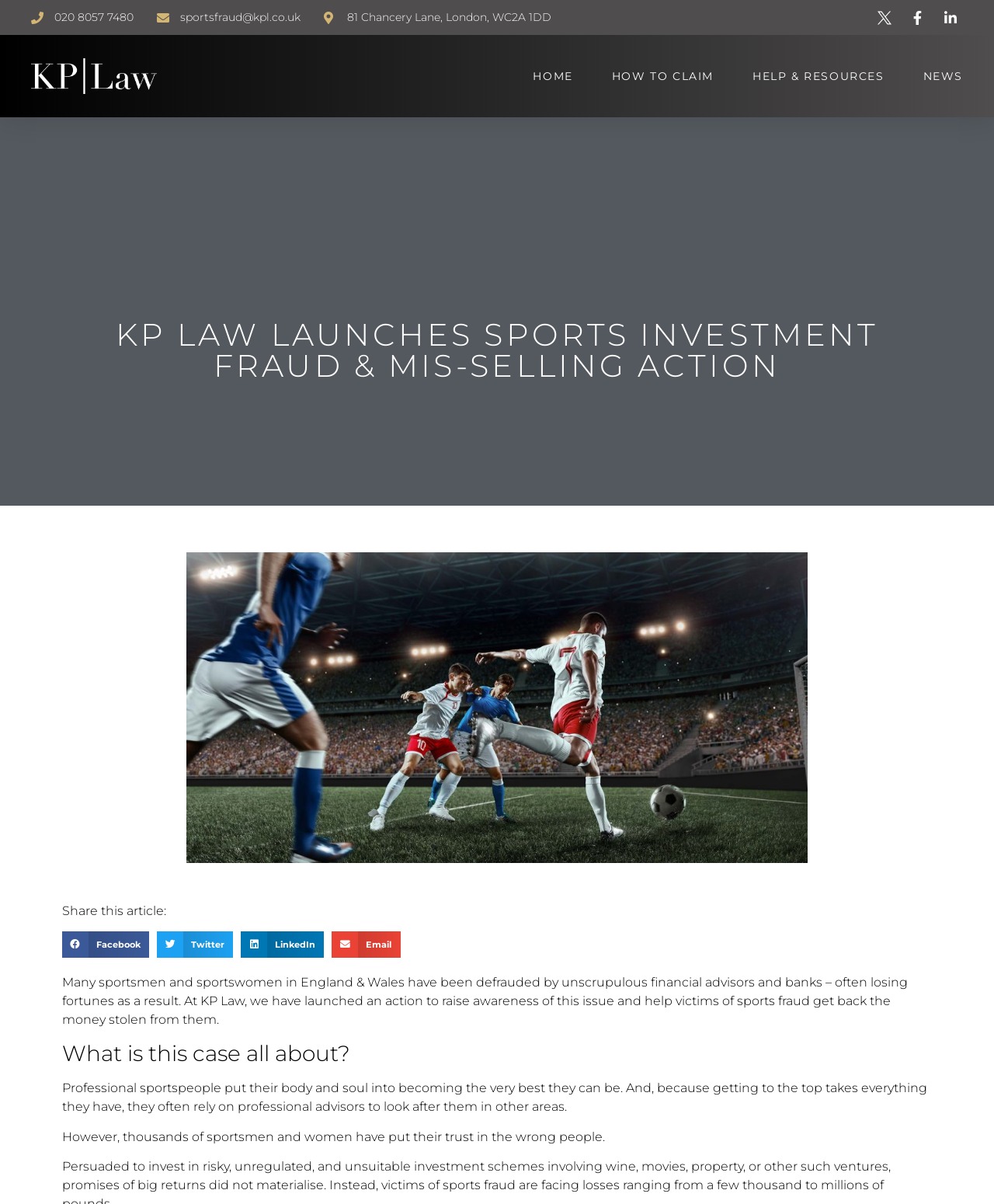Craft a detailed narrative of the webpage's structure and content.

The webpage is about KP Law's initiative to help victims of sports investment fraud and mis-selling. At the top, there are three contact links: a phone number, an email address, and a physical address. Below these, there are three social media links and four navigation links to different sections of the website: HOME, HOW TO CLAIM, HELP & RESOURCES, and NEWS.

The main content of the webpage is divided into sections. The first section has a heading "KP LAW LAUNCHES SPORTS INVESTMENT FRAUD & MIS-SELLING ACTION" and a brief introduction to the issue of sports fraud, stating that many sportsmen and sportswomen in England and Wales have been defrauded by unscrupulous financial advisors and banks.

Below this introduction, there are social media sharing links to Facebook, Twitter, LinkedIn, and Email. The next section has a heading "What is this case all about?" and explains that professional sportspeople often rely on advisors to manage their finances, but many have been victims of fraud.

Throughout the webpage, there are no images except for three small icons next to the social media links. The overall layout is organized, with clear headings and concise text, making it easy to navigate and understand the content.